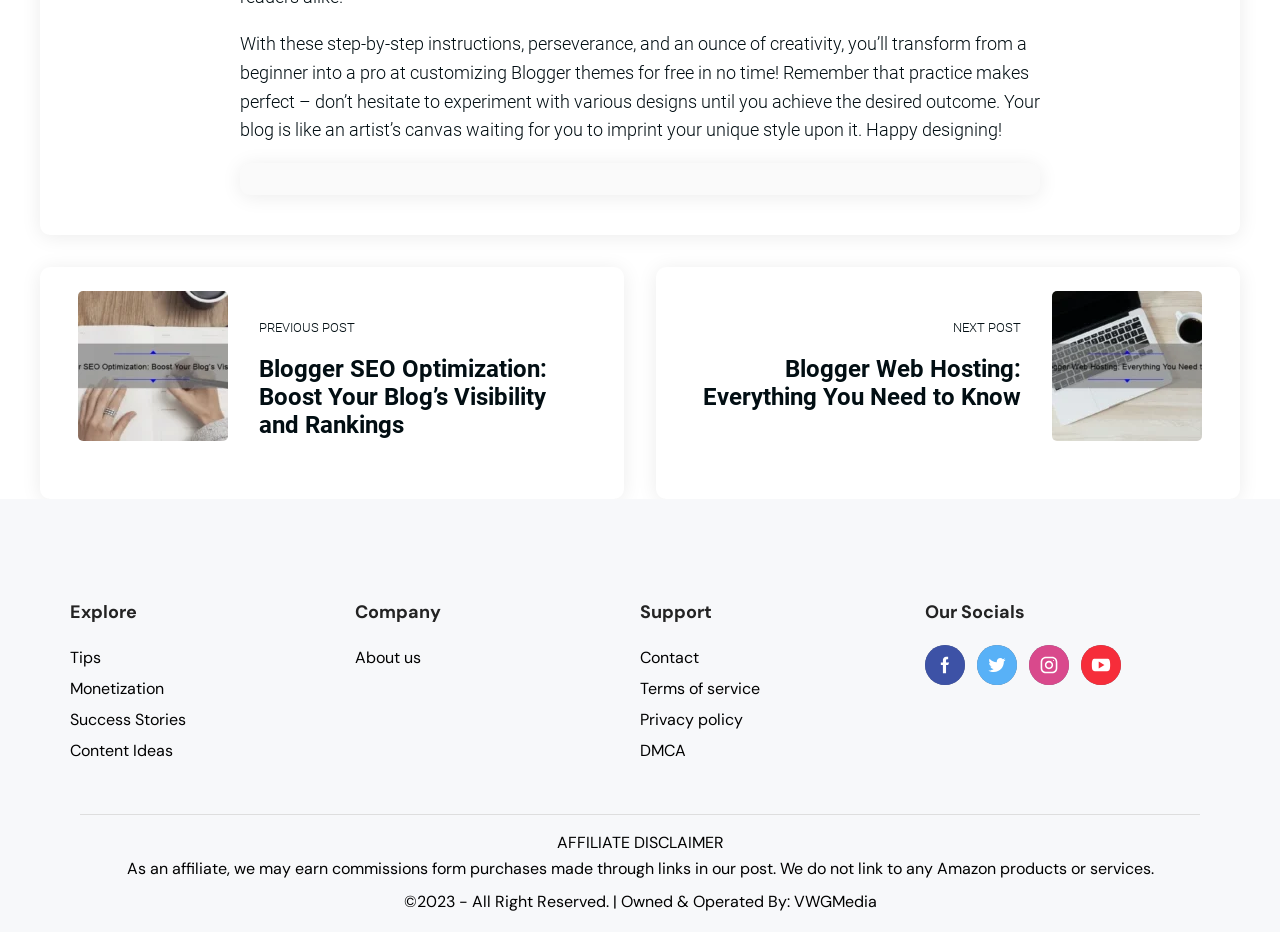Determine the bounding box coordinates for the element that should be clicked to follow this instruction: "View the 'About us' page". The coordinates should be given as four float numbers between 0 and 1, in the format [left, top, right, bottom].

[0.277, 0.694, 0.329, 0.717]